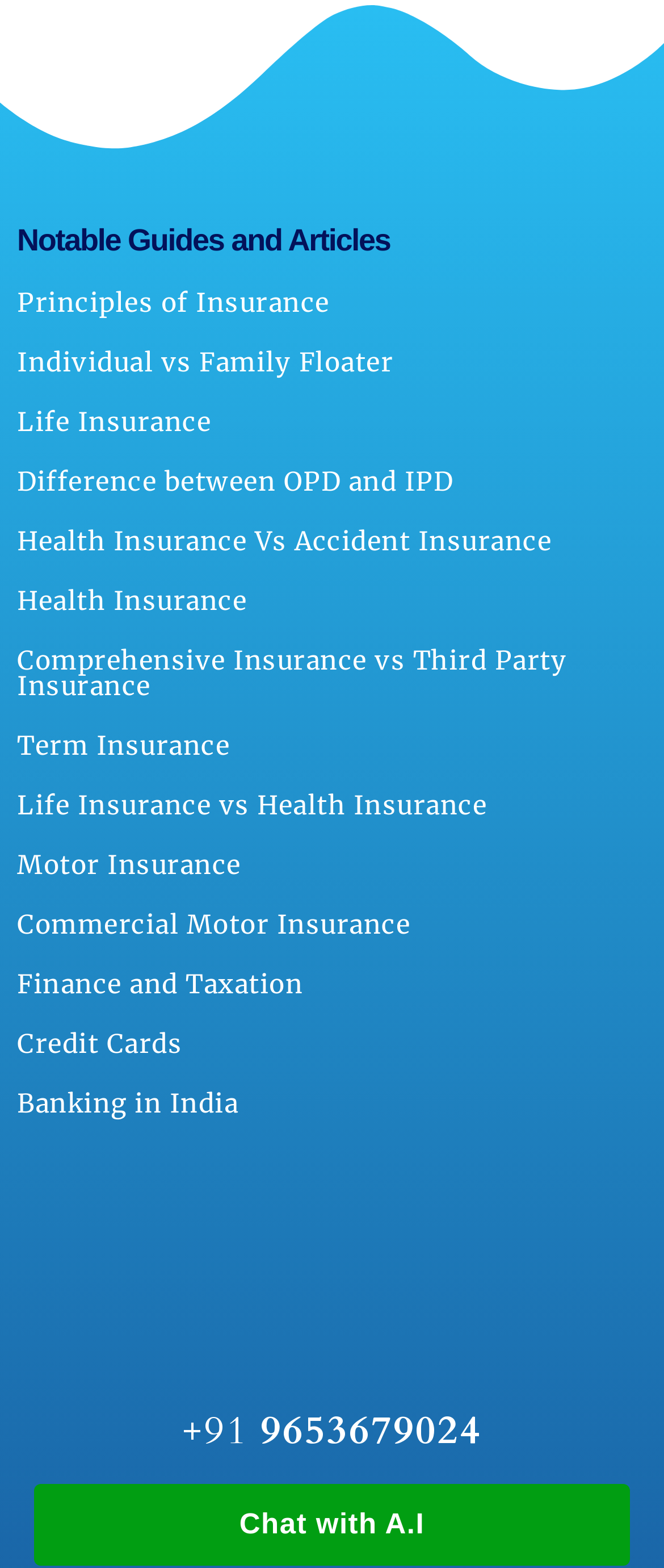Provide a single word or phrase answer to the question: 
How many types of insurance are discussed?

10